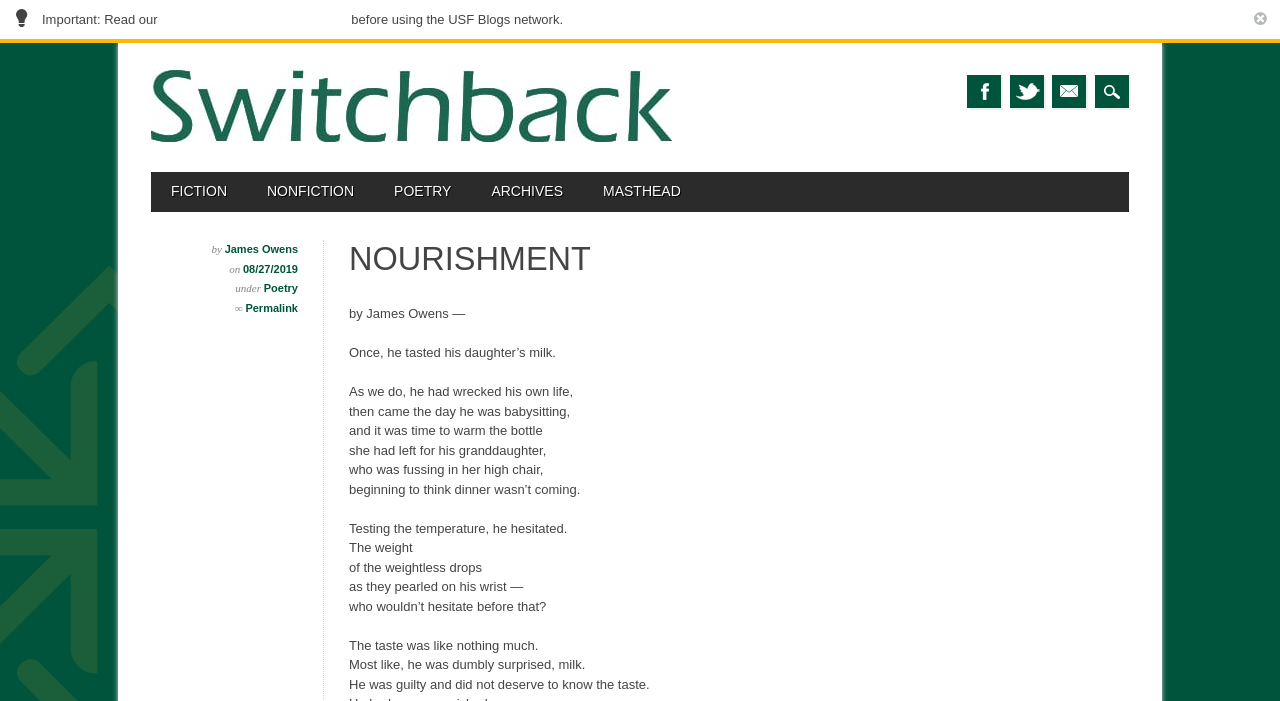Pinpoint the bounding box coordinates of the clickable element needed to complete the instruction: "Go to Facebook". The coordinates should be provided as four float numbers between 0 and 1: [left, top, right, bottom].

[0.756, 0.106, 0.782, 0.153]